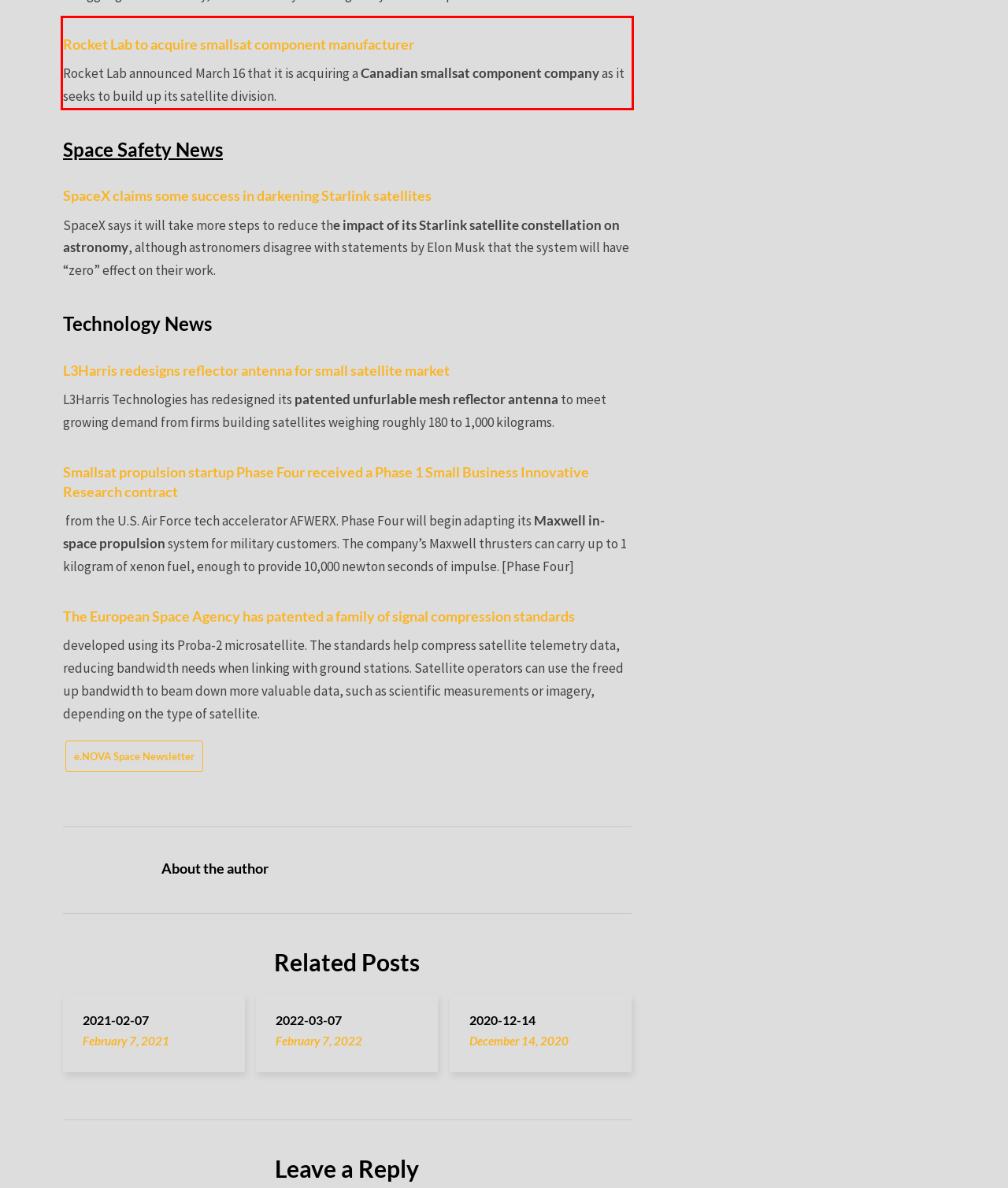Identify the red bounding box in the webpage screenshot and perform OCR to generate the text content enclosed.

Rocket Lab announced March 16 that it is acquiring a Canadian smallsat component company as it seeks to build up its satellite division.